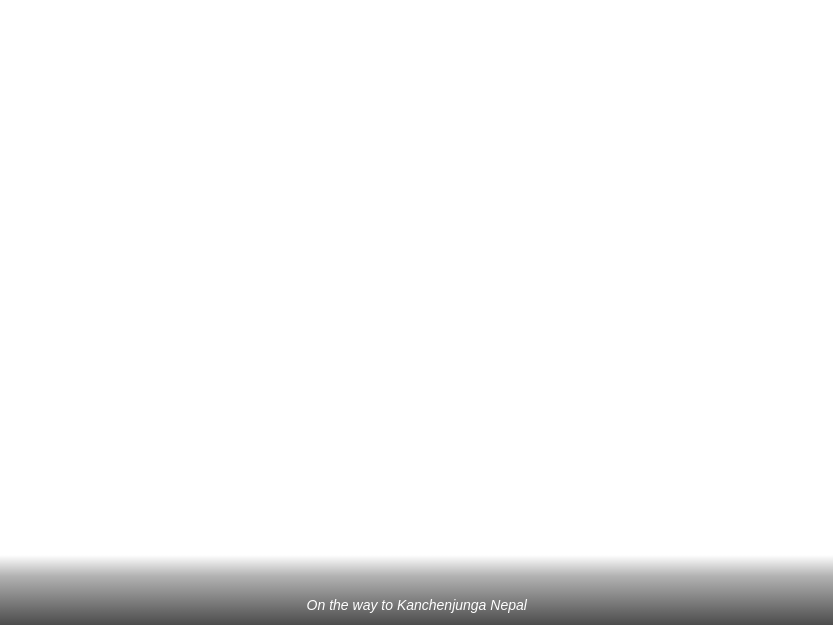Describe all elements and aspects of the image.

The image captures a scenic view along the trekking route to Kanchenjunga, the third tallest peak in the world, nestled in the Himalayas of Nepal. This challenging trek stands out for its remoteness and untouched beauty, attracting adventurous travelers looking to explore less frequented paths. The caption at the bottom, "On the way to Kanchenjunga Nepal," hints at the unique journey that lies ahead for trekkers, emphasizing the allure of discovering this underrated yet magnificent trekking destination. Despite its lesser-known status compared to other peaks like Everest, Kanchenjunga offers unparalleled attractions for those willing to venture into its serene landscapes and rich biodiversity.